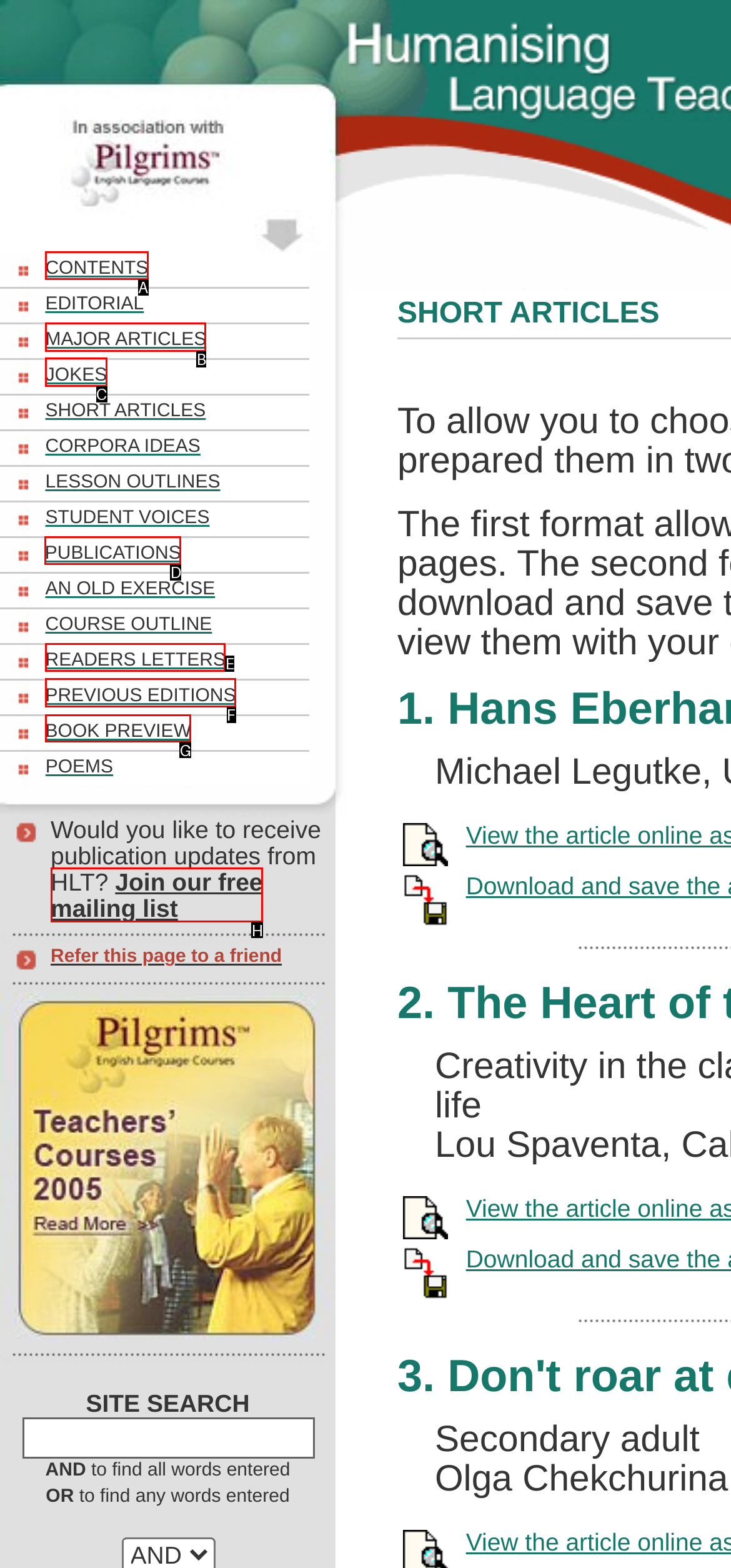Determine the correct UI element to click for this instruction: browse August 2023. Respond with the letter of the chosen element.

None